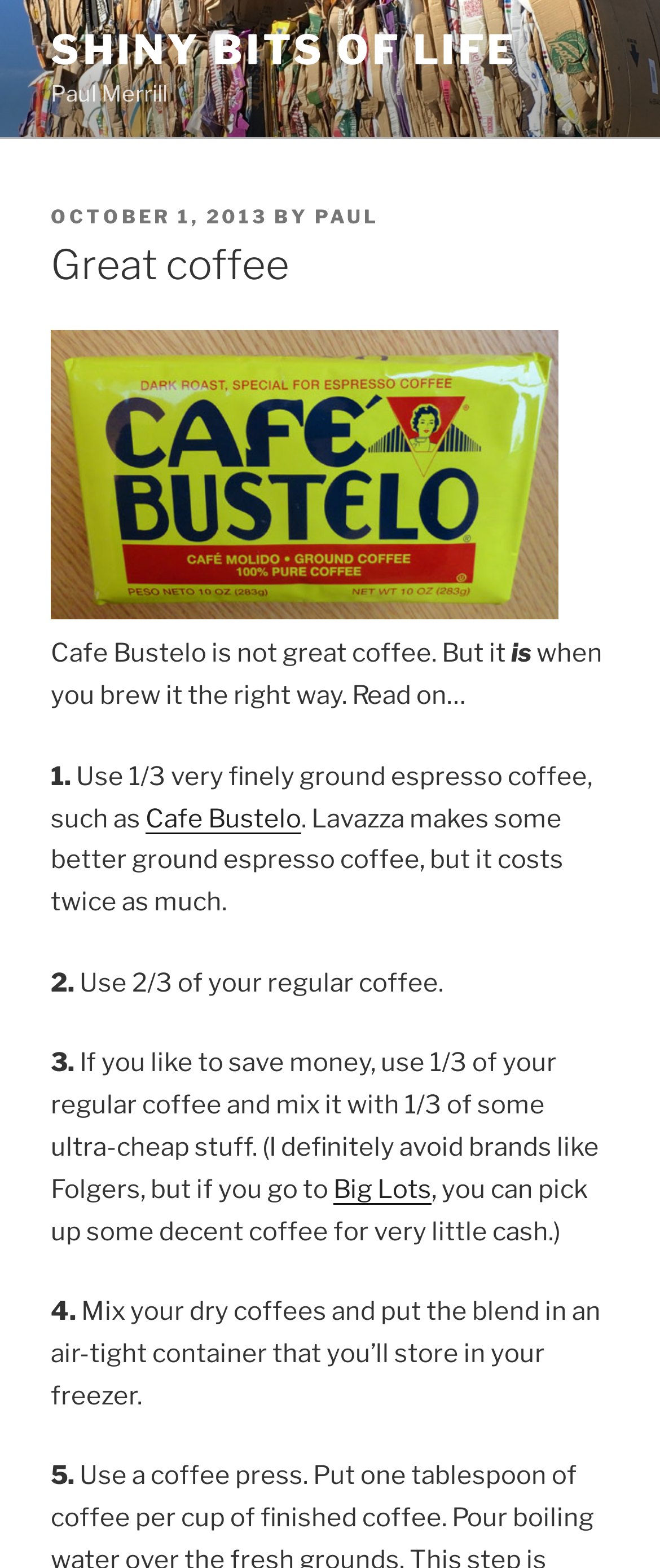Can you look at the image and give a comprehensive answer to the question:
Where should the coffee blend be stored?

The storage location is mentioned in the static text element 'Mix your dry coffees and put the blend in an air-tight container that you’ll store in your freezer.' with bounding box coordinates [0.077, 0.827, 0.91, 0.9].